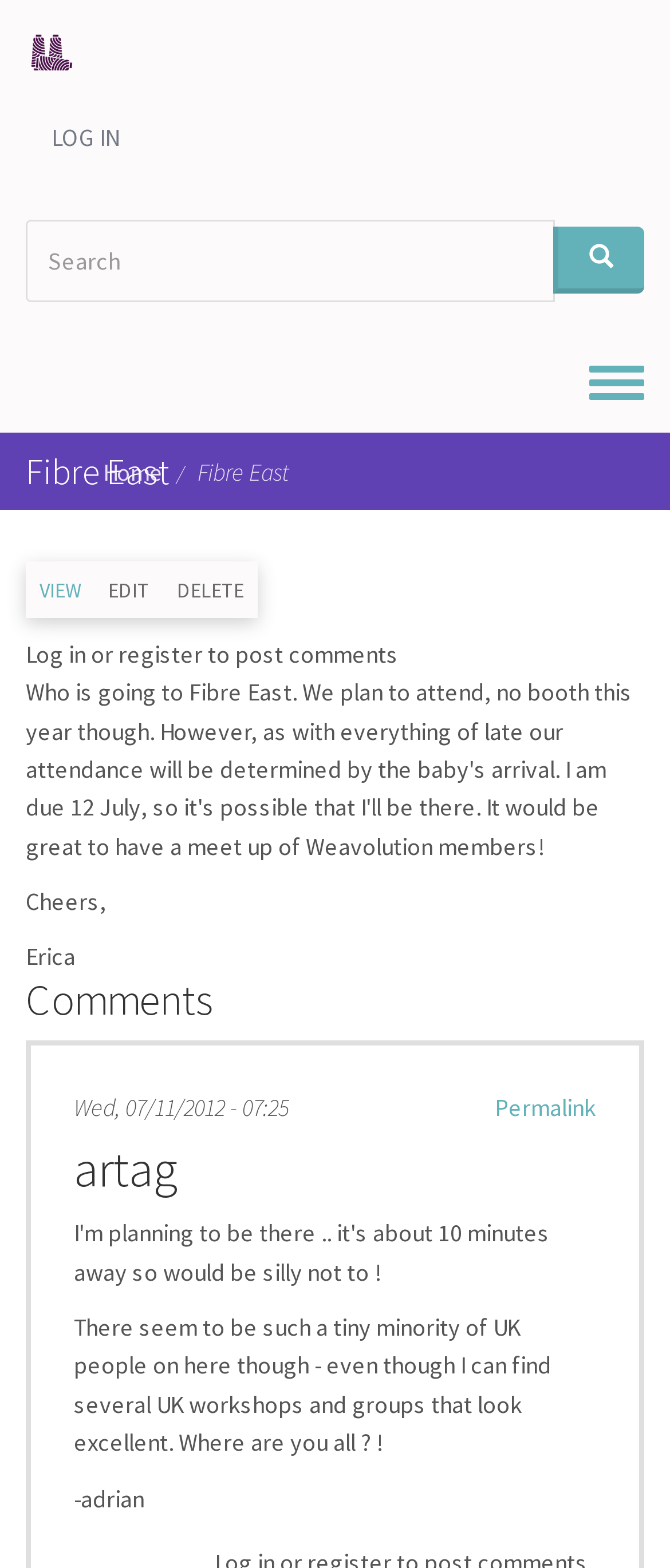Use a single word or phrase to answer the question:
How many tabs are available in the primary tabs section?

4